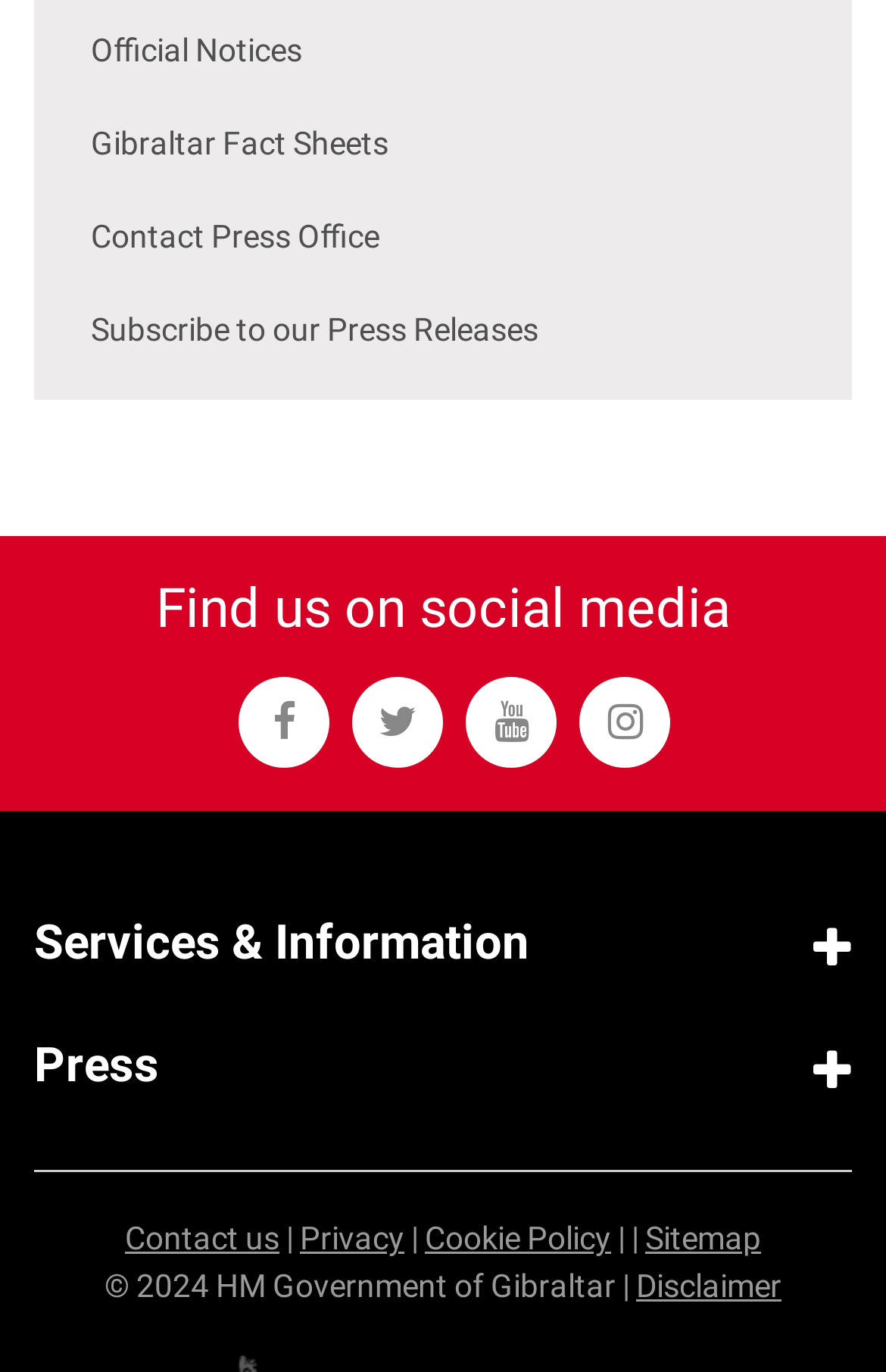What is the text above the social media links?
Answer the question with detailed information derived from the image.

The text above the social media links is 'Find us on social media' which is a heading element with a bounding box of [0.176, 0.421, 0.824, 0.469].